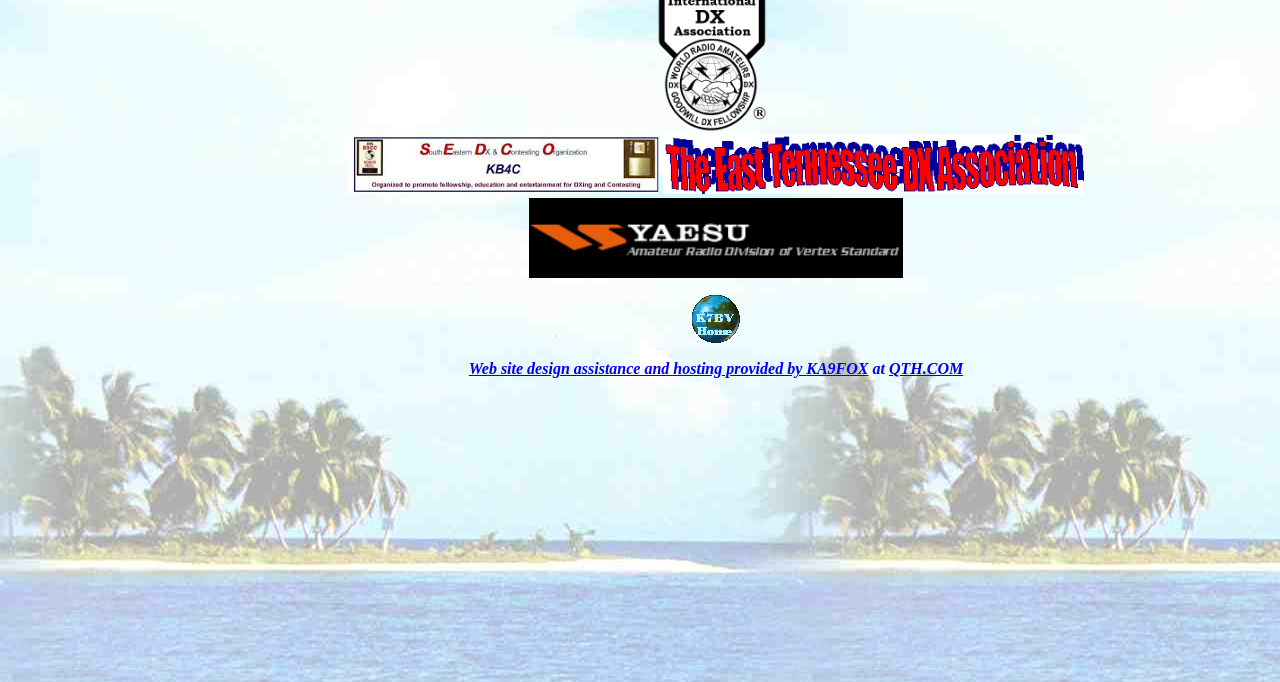Respond to the question with just a single word or phrase: 
How many images are on the webpage?

3